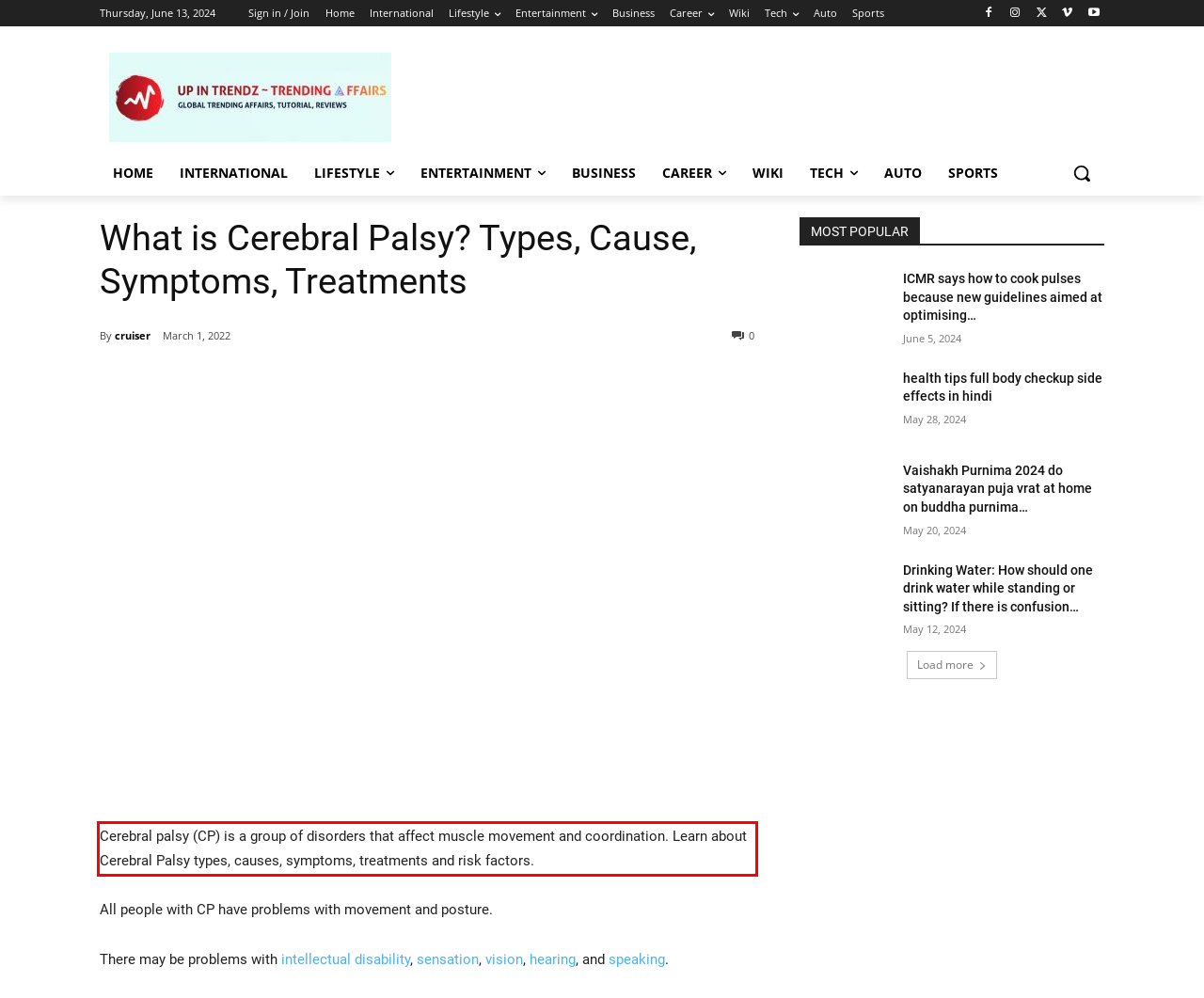Identify the text inside the red bounding box in the provided webpage screenshot and transcribe it.

Cerebral palsy (CP) is a group of disorders that affect muscle movement and coordination. Learn about Cerebral Palsy types, causes, symptoms, treatments and risk factors.